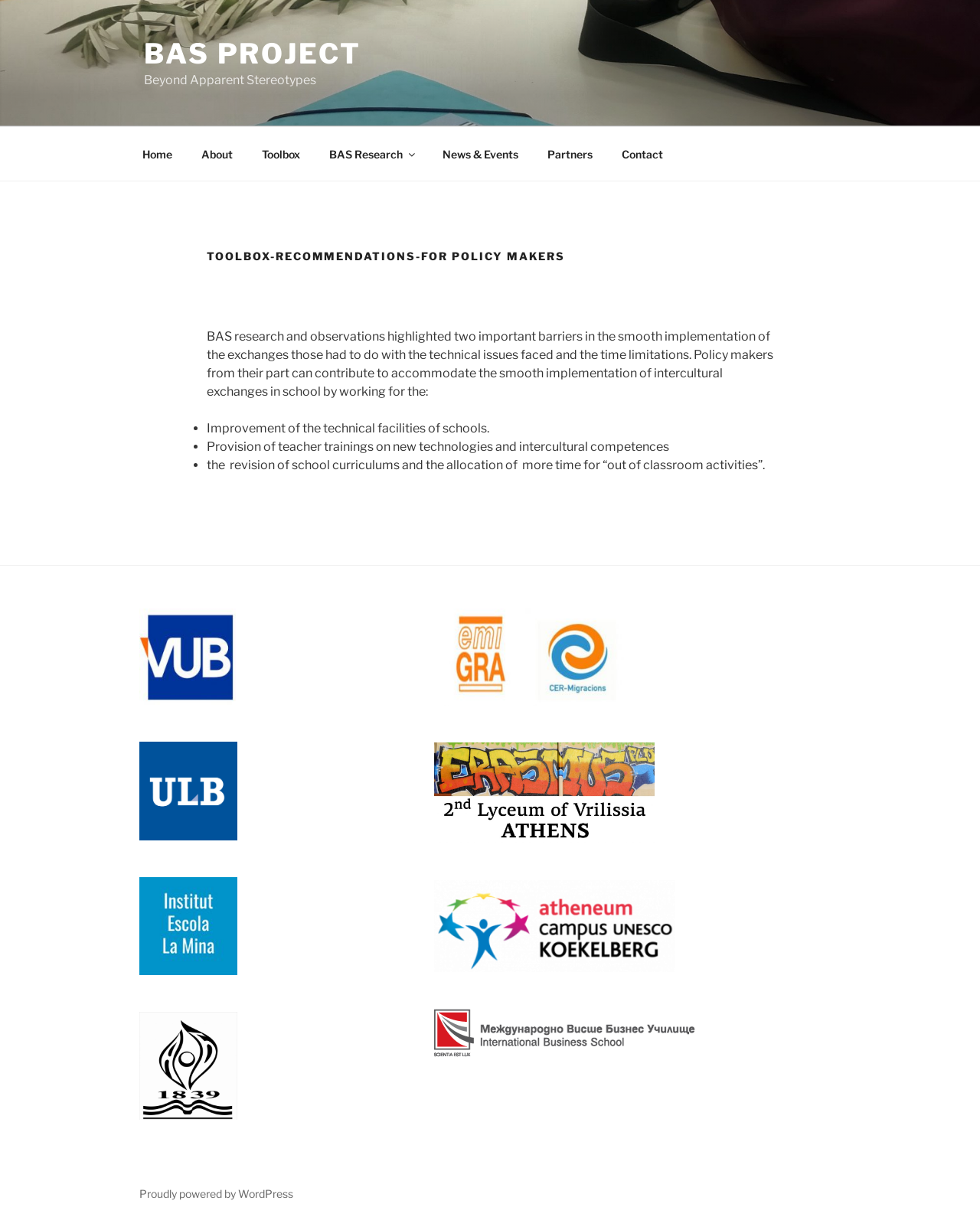Determine the bounding box coordinates of the clickable region to carry out the instruction: "Click on Toolbox".

[0.253, 0.11, 0.32, 0.14]